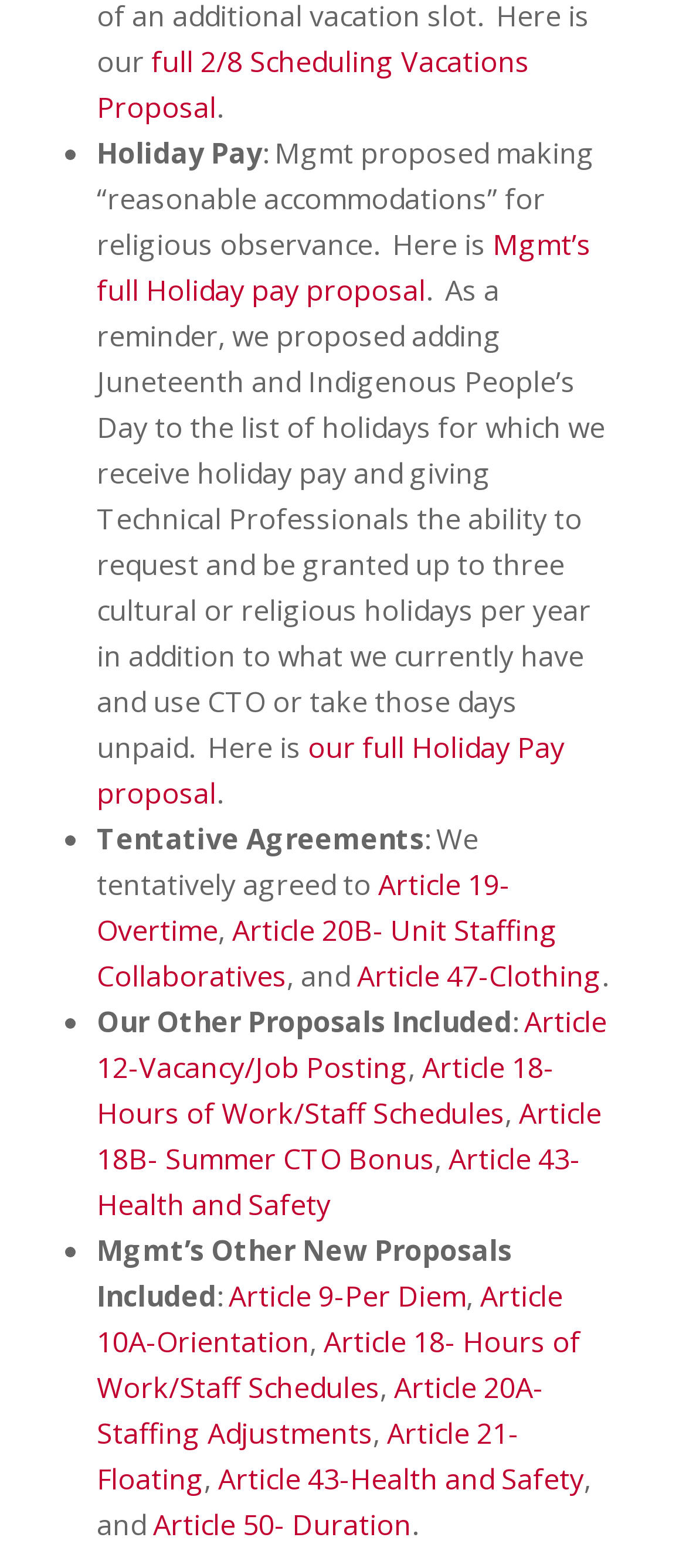Please give a succinct answer to the question in one word or phrase:
What is the topic of the last proposal mentioned?

Duration